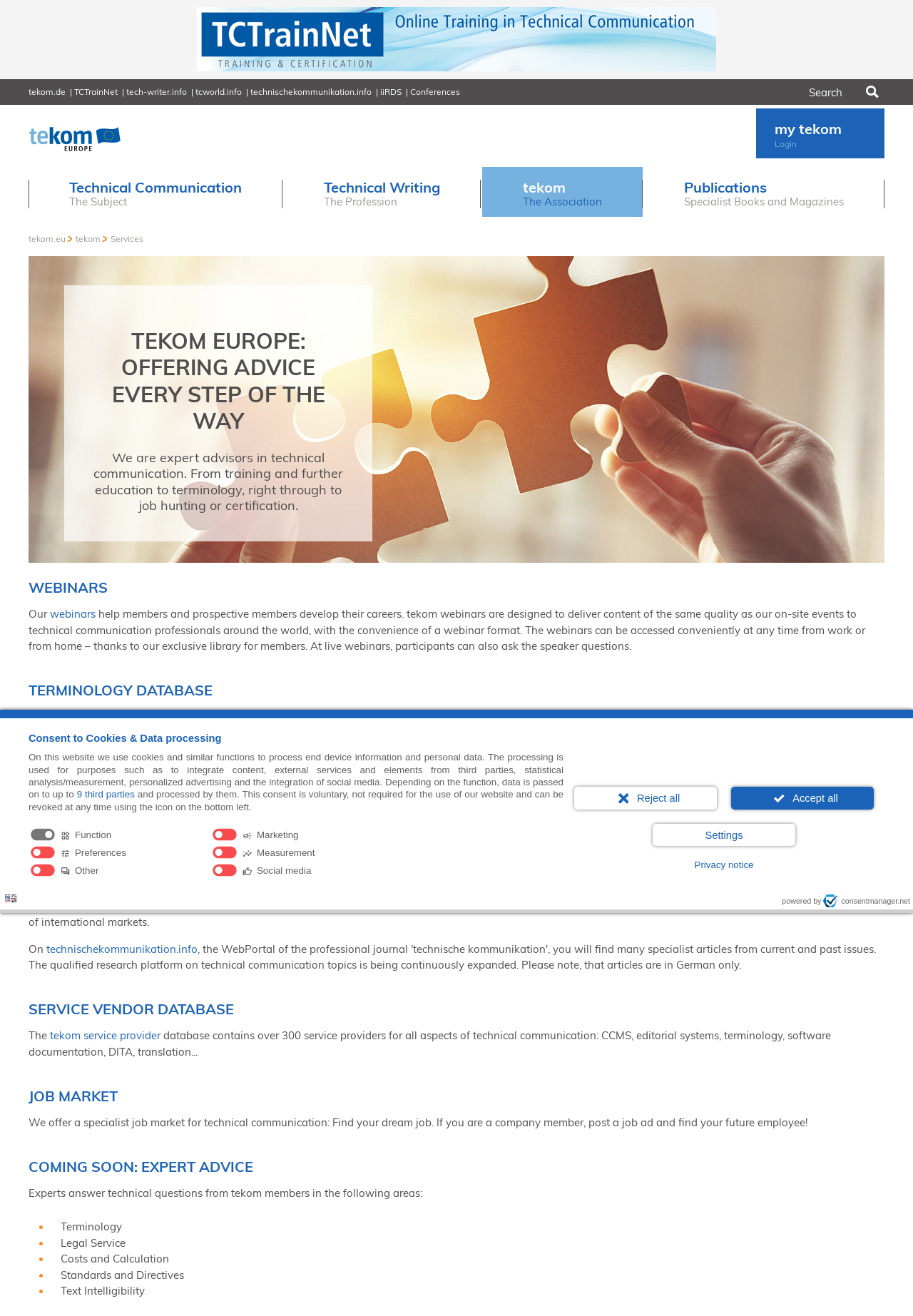Locate the bounding box coordinates of the item that should be clicked to fulfill the instruction: "Click the Reject all button".

[0.629, 0.598, 0.785, 0.615]